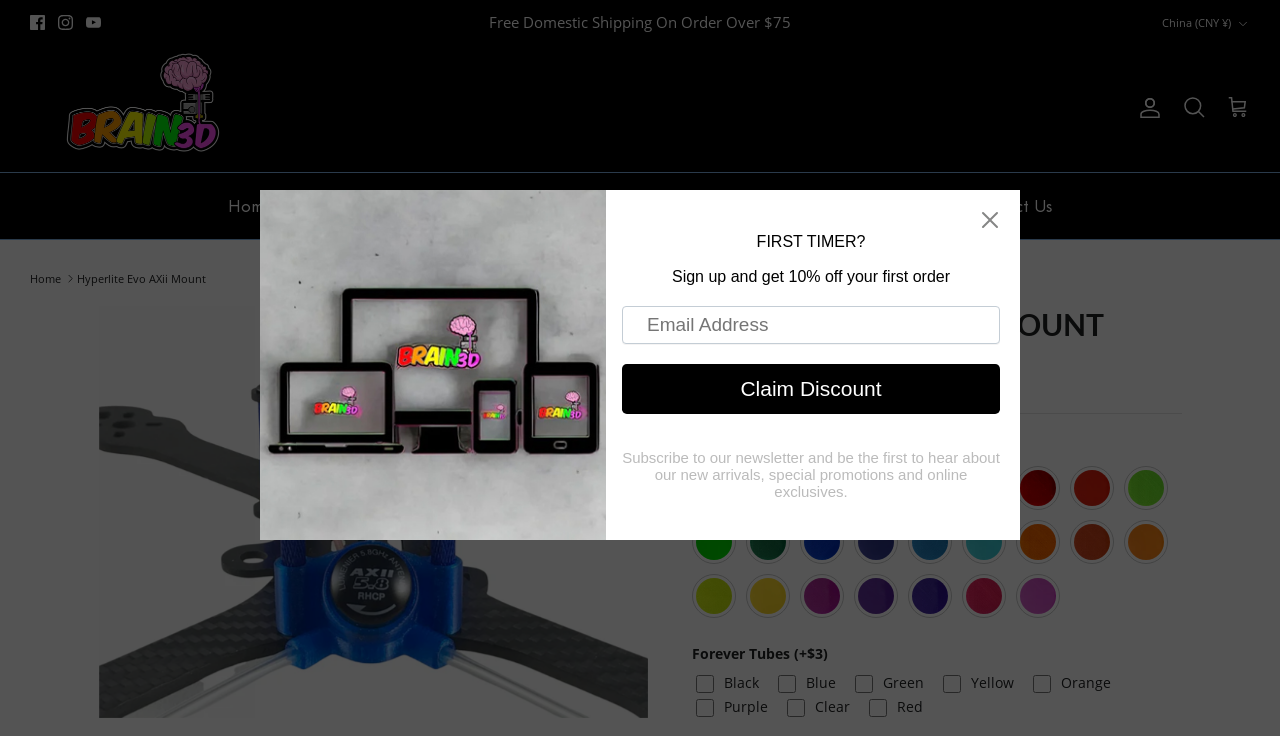Please find the bounding box coordinates (top-left x, top-left y, bottom-right x, bottom-right y) in the screenshot for the UI element described as follows: CAD Modeling Requests

[0.569, 0.234, 0.738, 0.324]